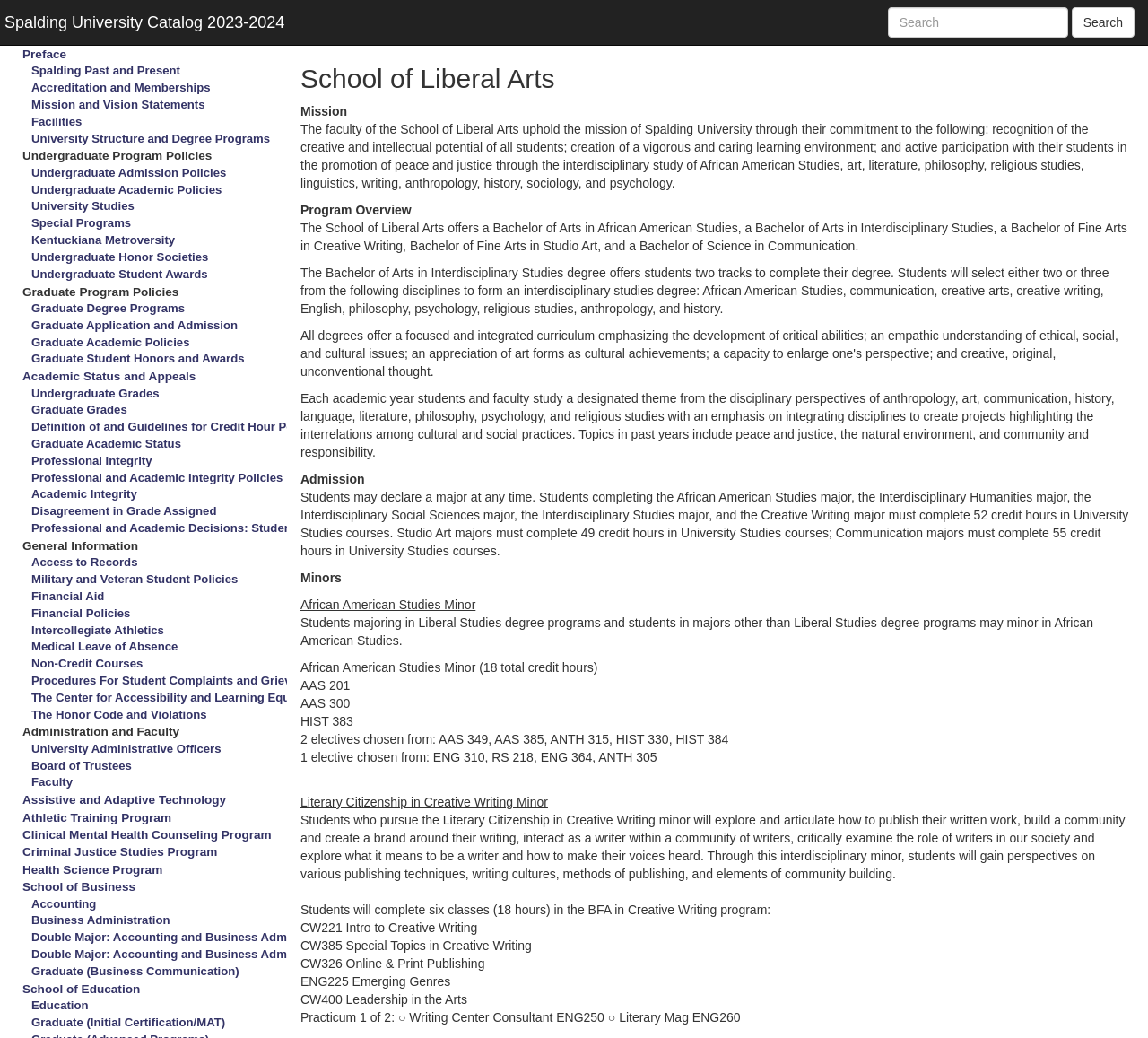What is the name of the program that offers a Bachelor of Fine Arts degree?
Give a one-word or short-phrase answer derived from the screenshot.

Studio Art